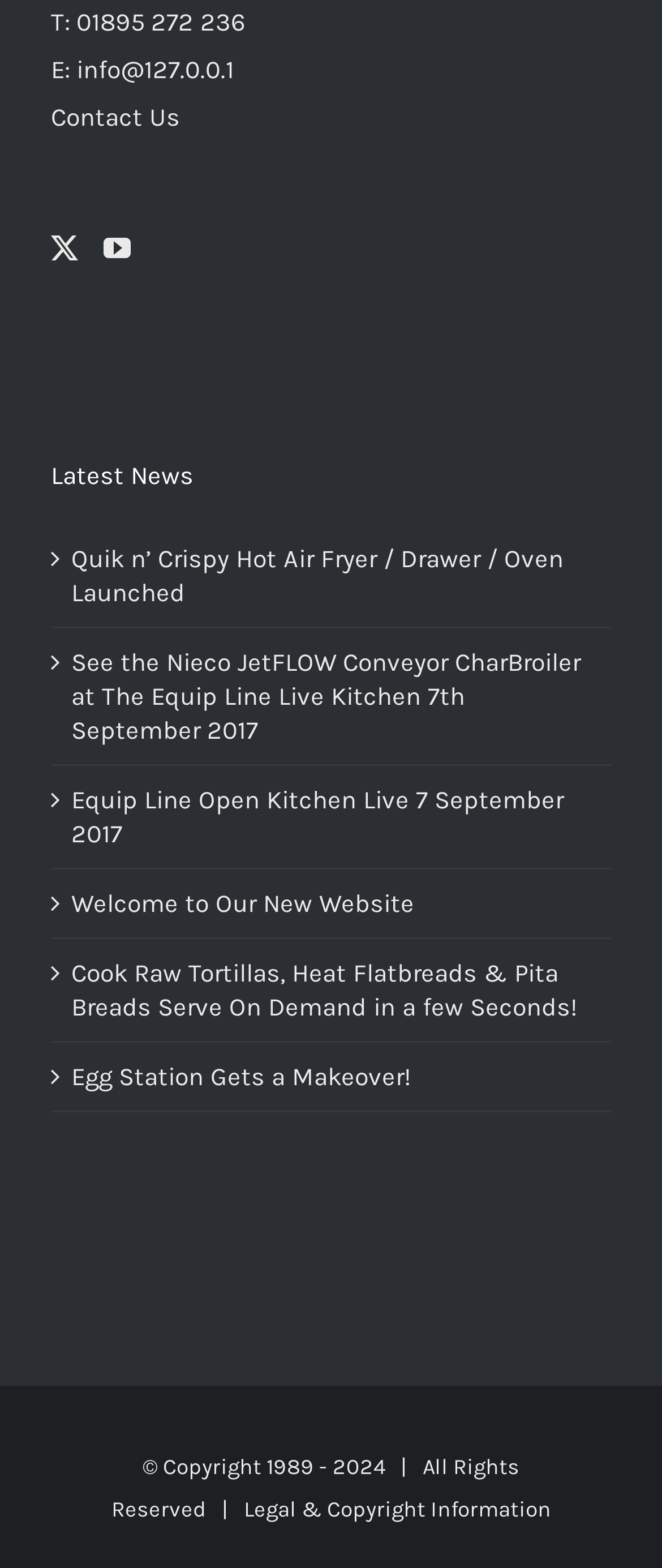Could you highlight the region that needs to be clicked to execute the instruction: "Read the 'Latest News'"?

[0.077, 0.291, 0.923, 0.316]